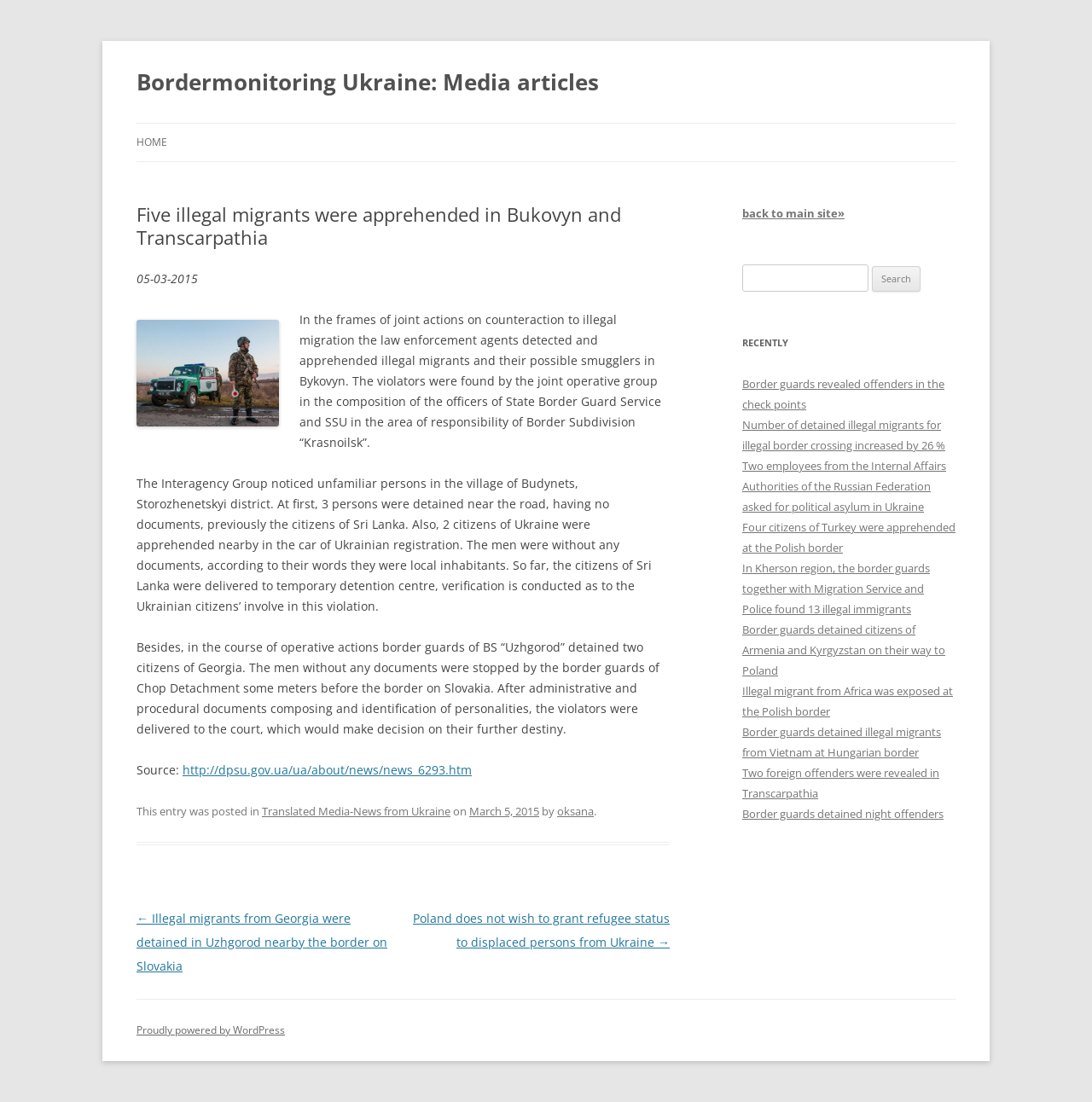Find and indicate the bounding box coordinates of the region you should select to follow the given instruction: "Enter your name in the input field".

None